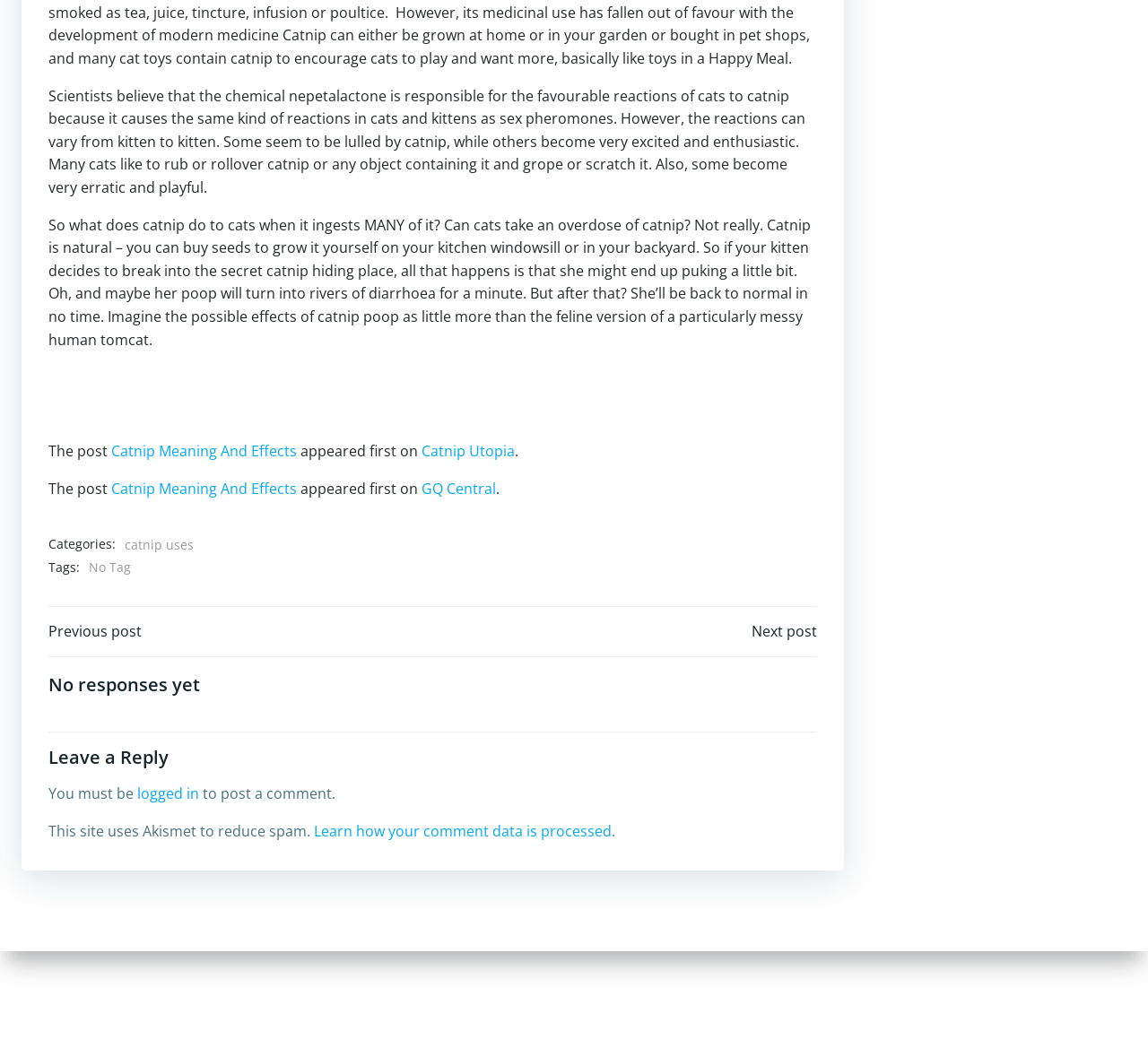What is the category of the post?
Based on the screenshot, give a detailed explanation to answer the question.

The text lists 'Categories:' and 'catnip uses' is one of the categories, indicating that the post is related to the uses of catnip.